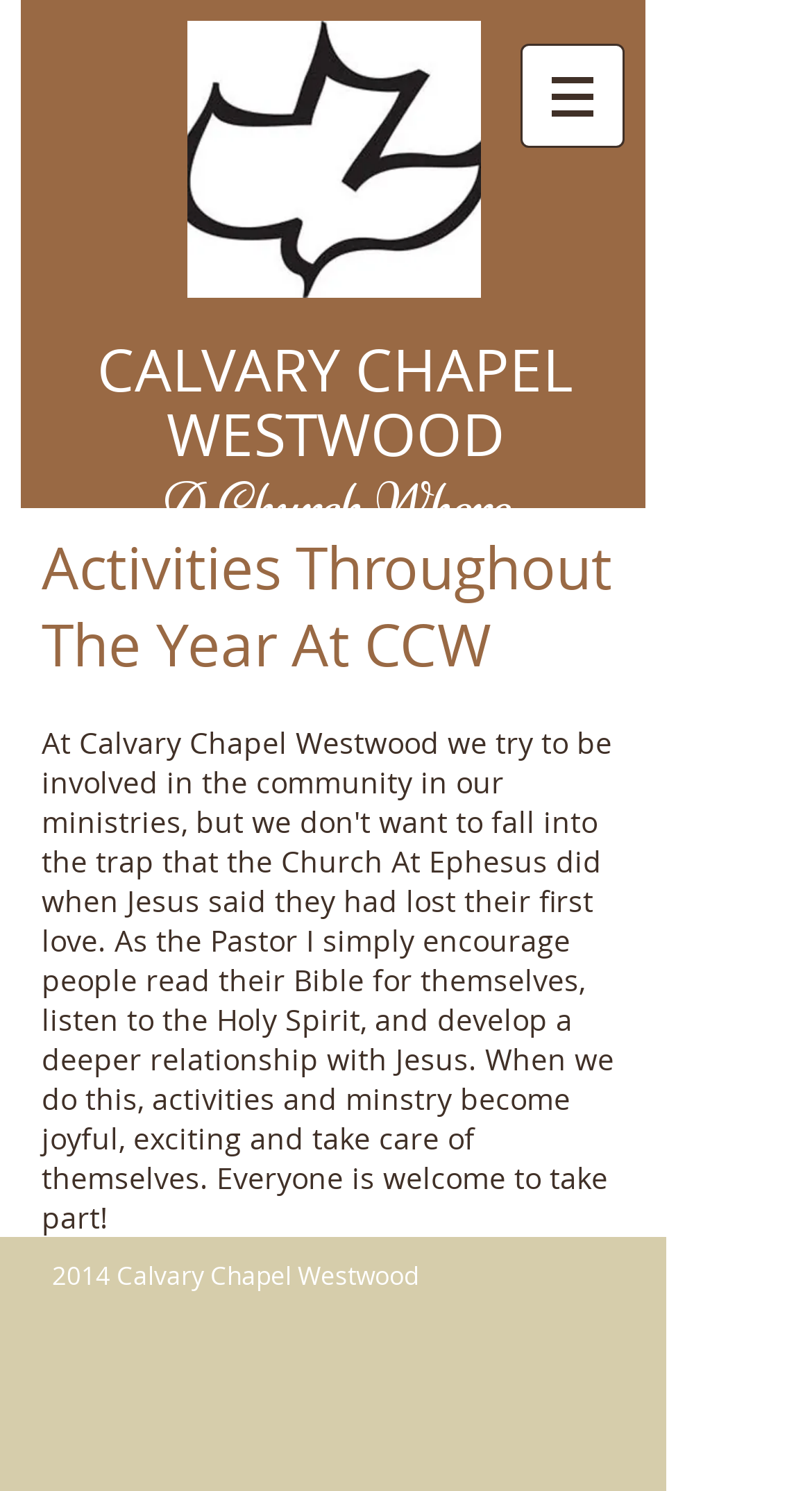Using the information from the screenshot, answer the following question thoroughly:
What is the purpose of the button with an image?

I found a button element with an image inside, and it has a 'hasPopup' property set to true, indicating that it has a popup menu. The image is likely a dropdown icon.